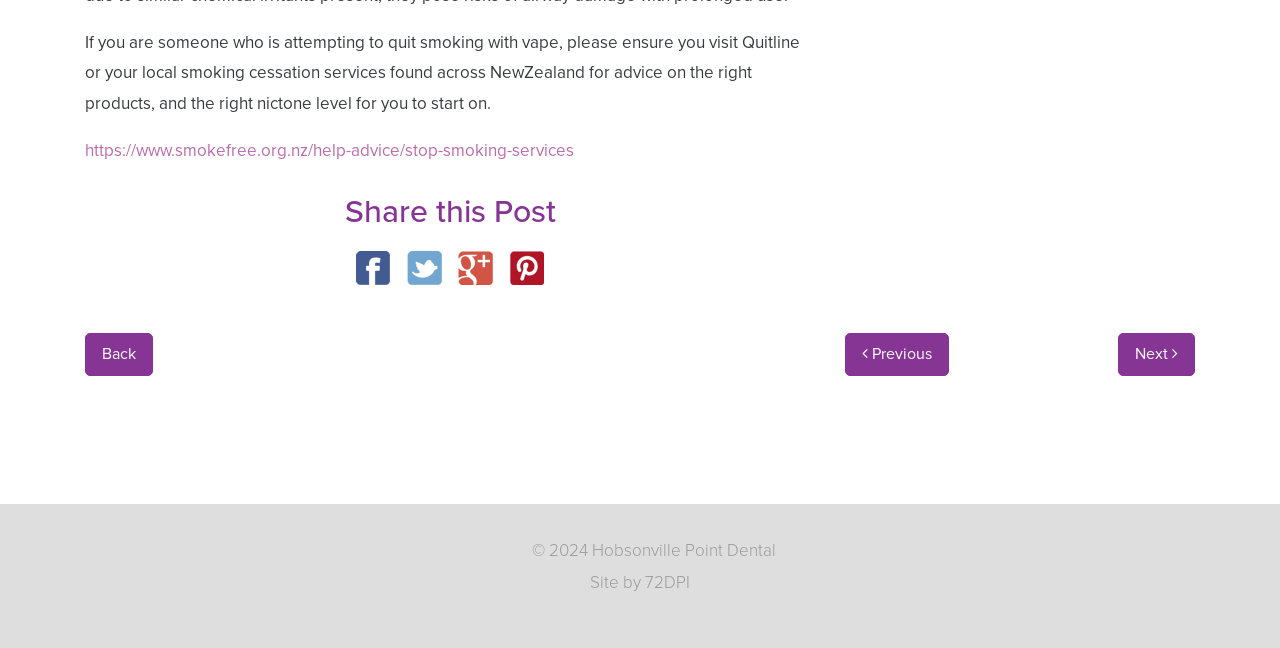Provide the bounding box coordinates for the UI element described in this sentence: "https://www.smokefree.org.nz/help-advice/stop-smoking-services". The coordinates should be four float values between 0 and 1, i.e., [left, top, right, bottom].

[0.066, 0.216, 0.448, 0.248]